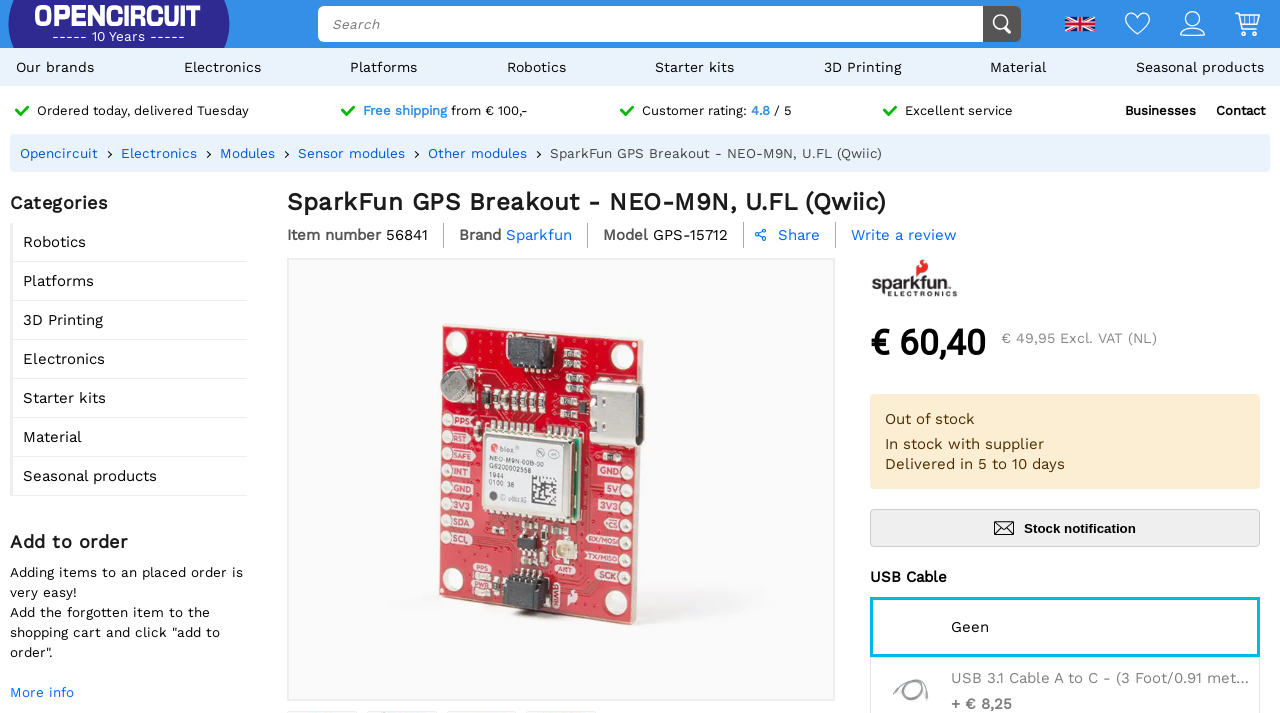What is the brand of the GPS Breakout?
Please respond to the question with a detailed and thorough explanation.

I found the brand of the GPS Breakout by looking at the 'Brand' section on the webpage, which is located below the 'Item number' section. The brand is specified as 'Sparkfun'.